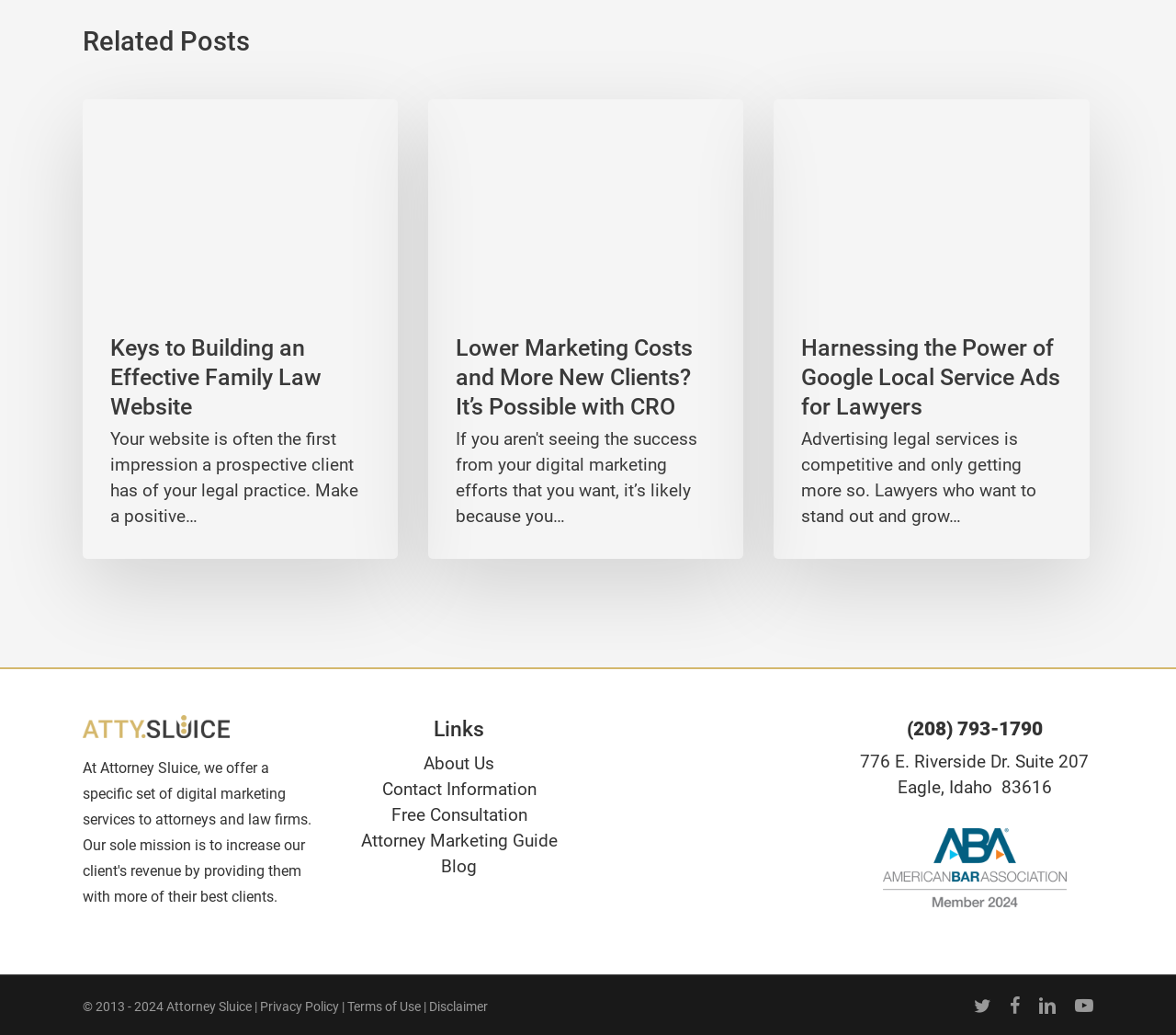Please provide the bounding box coordinate of the region that matches the element description: Home. Coordinates should be in the format (top-left x, top-left y, bottom-right x, bottom-right y) and all values should be between 0 and 1.

None